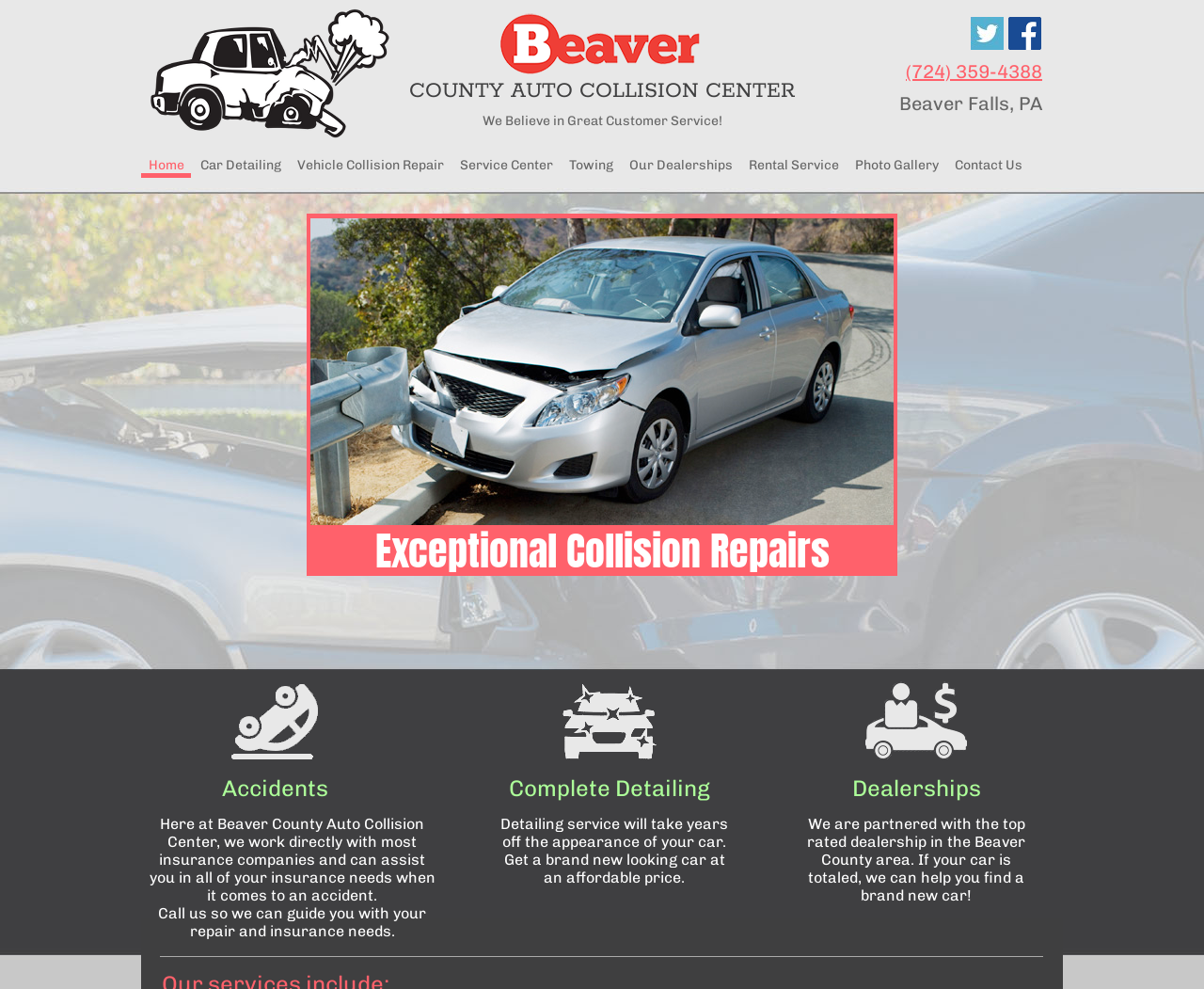Please indicate the bounding box coordinates for the clickable area to complete the following task: "View the 'Car Detailing' page". The coordinates should be specified as four float numbers between 0 and 1, i.e., [left, top, right, bottom].

[0.166, 0.159, 0.234, 0.175]